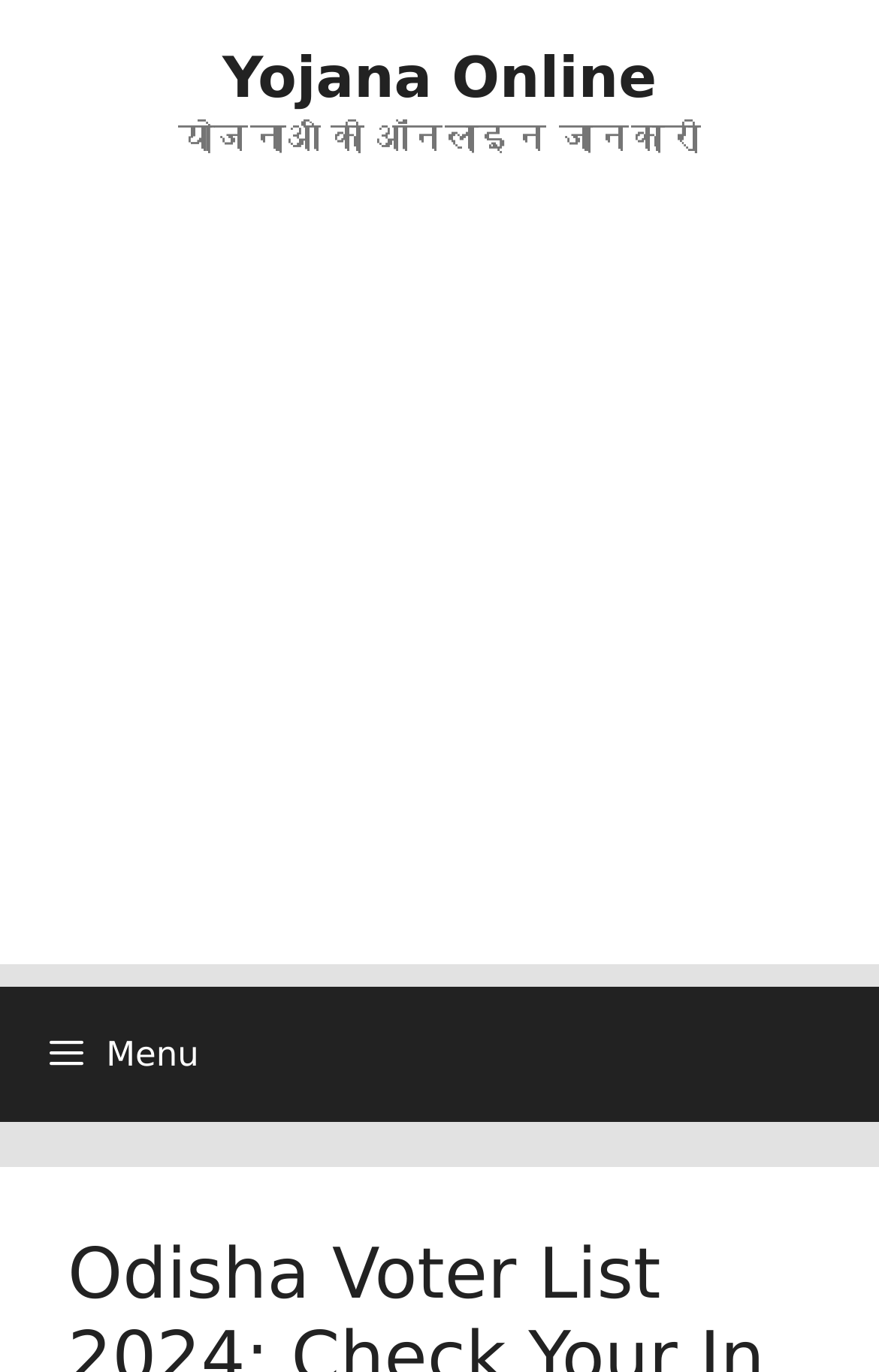Describe all visible elements and their arrangement on the webpage.

The webpage is about Odisha Voter List 2024, providing information on online checking, name search, electoral roll PDF with photo, eligibility, benefits, features, and all details. 

At the top of the page, there is a banner that spans the entire width, taking up about 70% of the page's height. Within this banner, there is a link to "Yojana Online" on the left side, accompanied by a static text in Hindi, "योजनाओं की ऑनलाइन जानकारी", which translates to "Online information of schemes". 

Below the banner, there is an iframe that occupies the full width of the page, likely containing an advertisement. 

At the bottom of the page, there is a primary navigation menu that spans the entire width, taking up about 10% of the page's height. This menu has a button with a menu icon on the left side, which can be expanded to reveal more options.